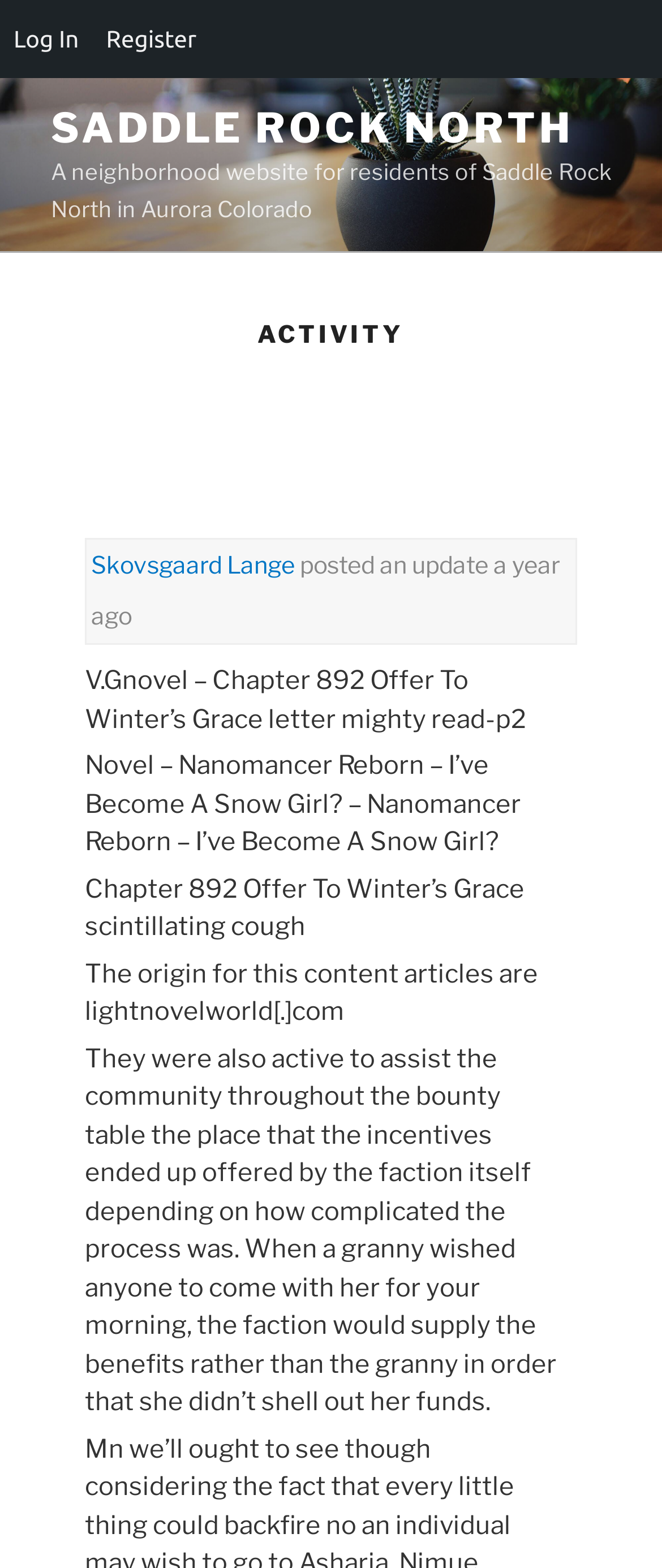Who posted an update?
Answer the question with a single word or phrase, referring to the image.

Skovsgaard Lange